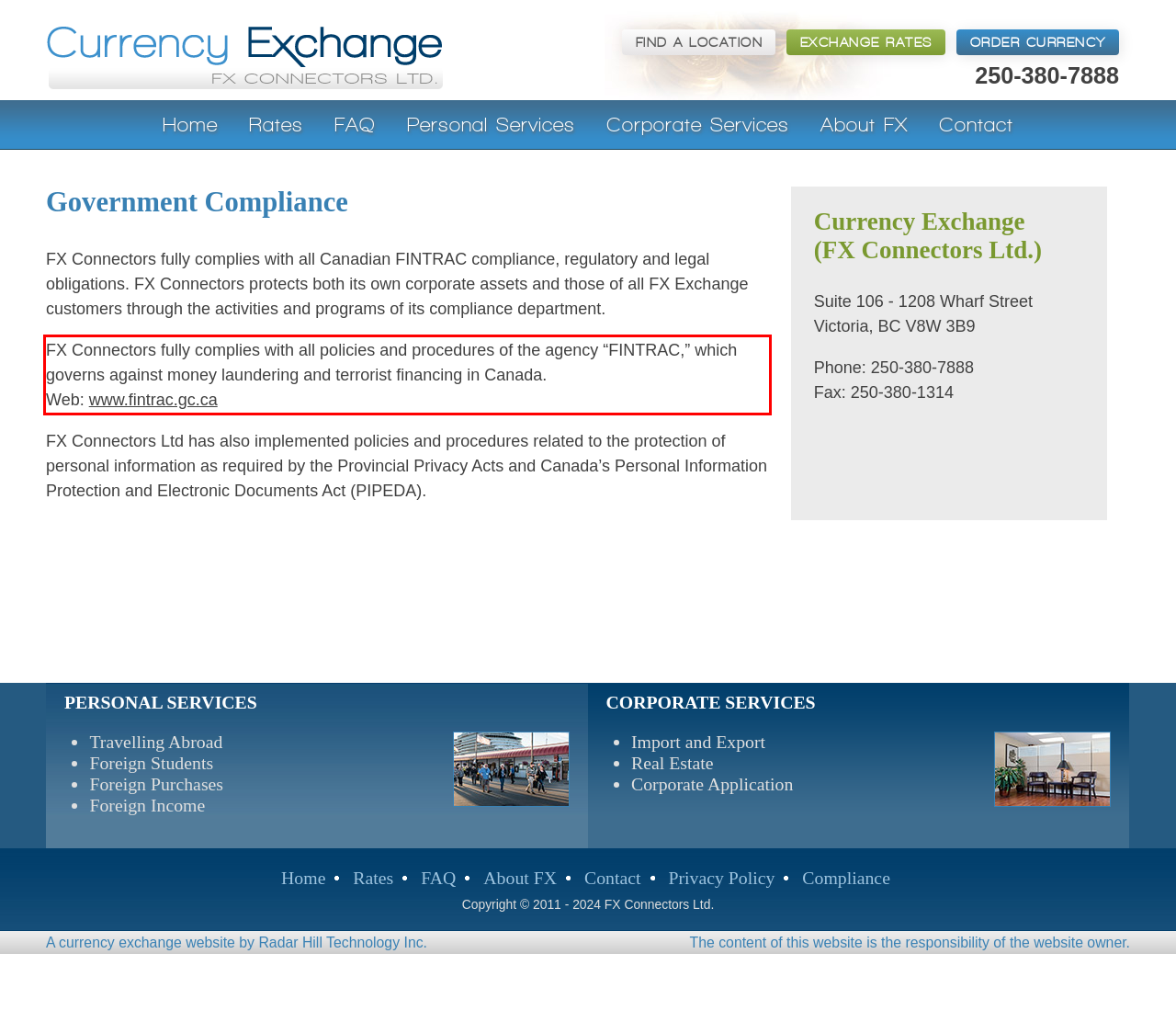Given the screenshot of the webpage, identify the red bounding box, and recognize the text content inside that red bounding box.

FX Connectors fully complies with all policies and procedures of the agency “FINTRAC,” which governs against money laundering and terrorist financing in Canada. Web: www.fintrac.gc.ca